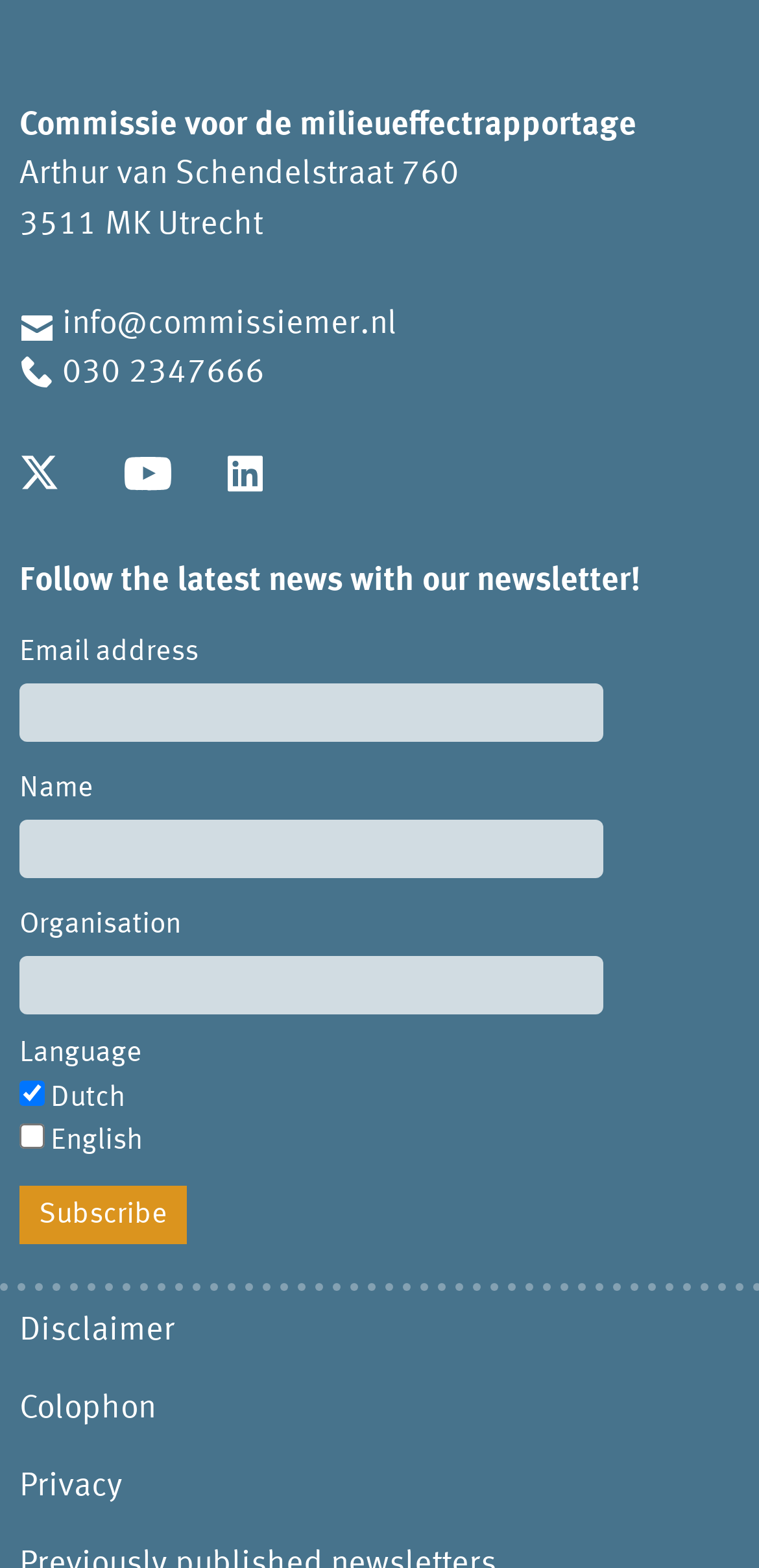Reply to the question below using a single word or brief phrase:
What is the purpose of the form on the webpage?

To subscribe to a newsletter